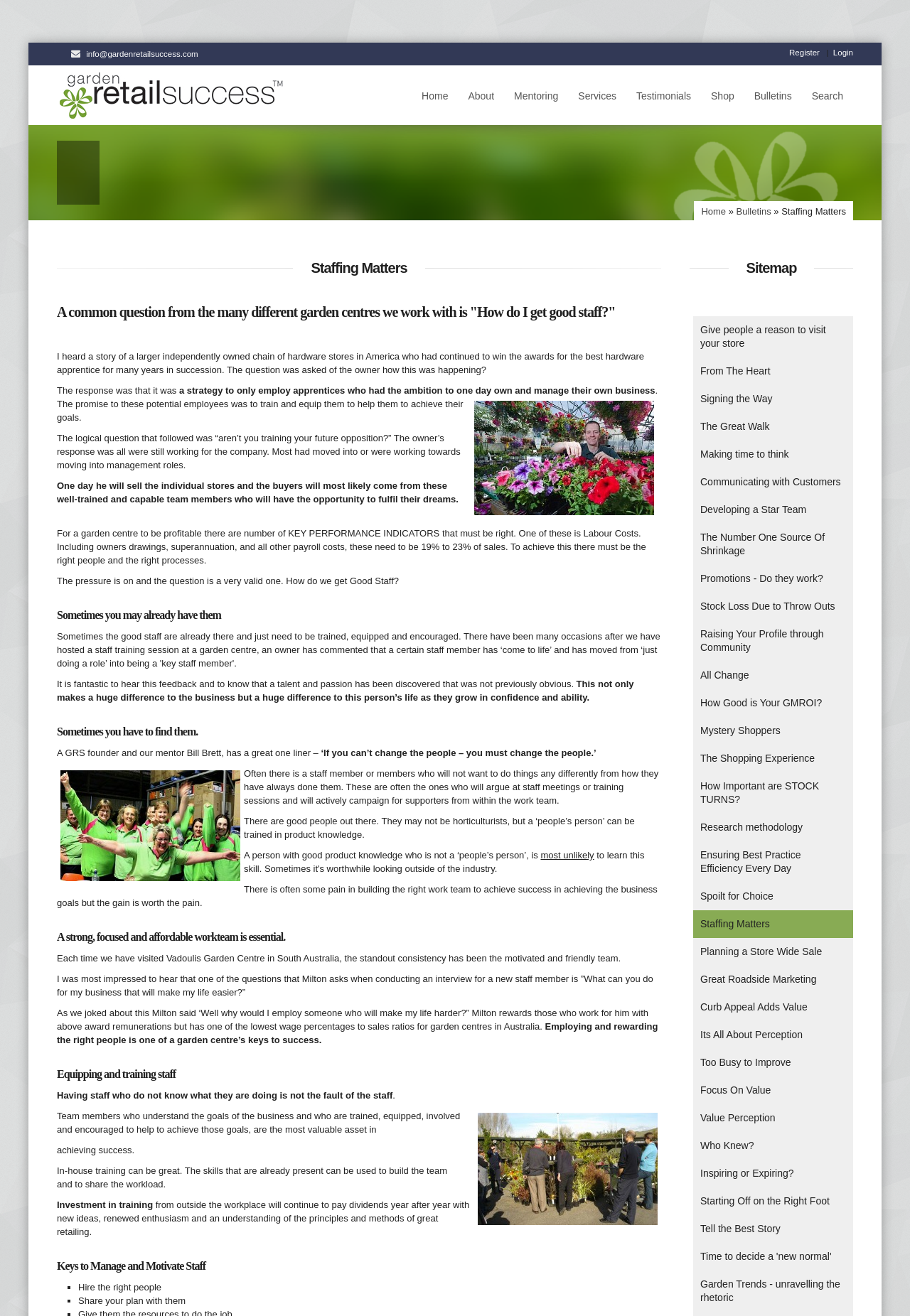What is the question that Milton asks during an interview?
With the help of the image, please provide a detailed response to the question.

According to the webpage, Milton, the owner of Vadoulis Garden Centre, asks this question during an interview to ensure that the new staff member will make his life easier, not harder.